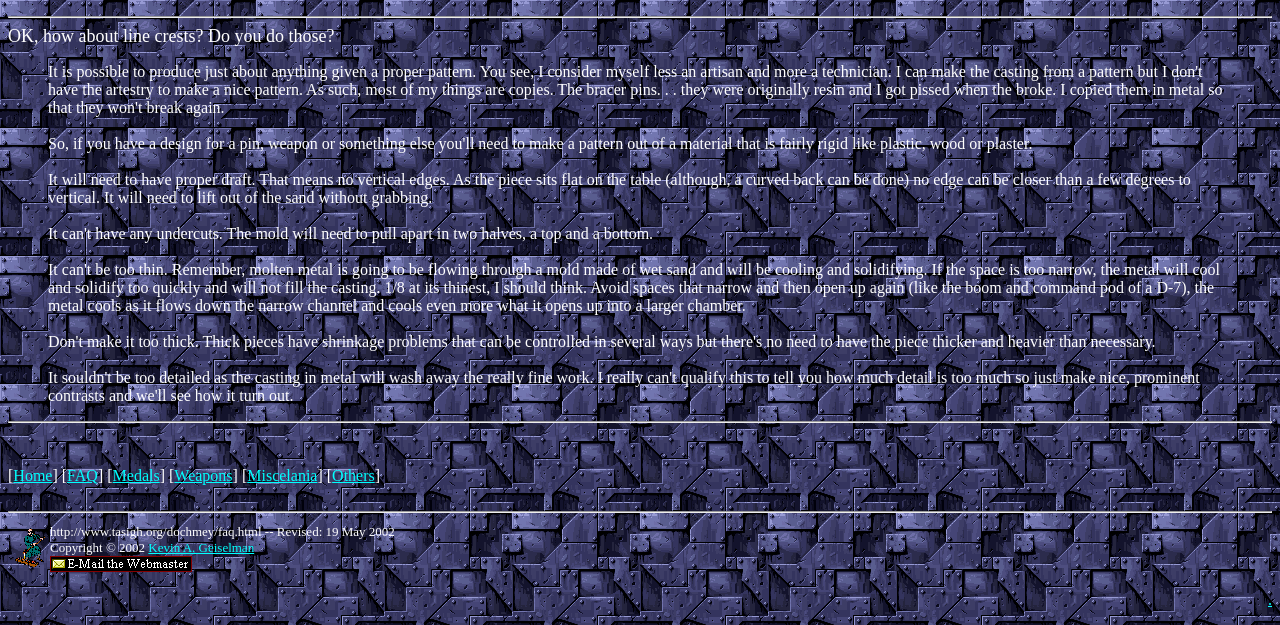What is the purpose of the separator elements on the webpage?
From the image, respond using a single word or phrase.

To separate sections